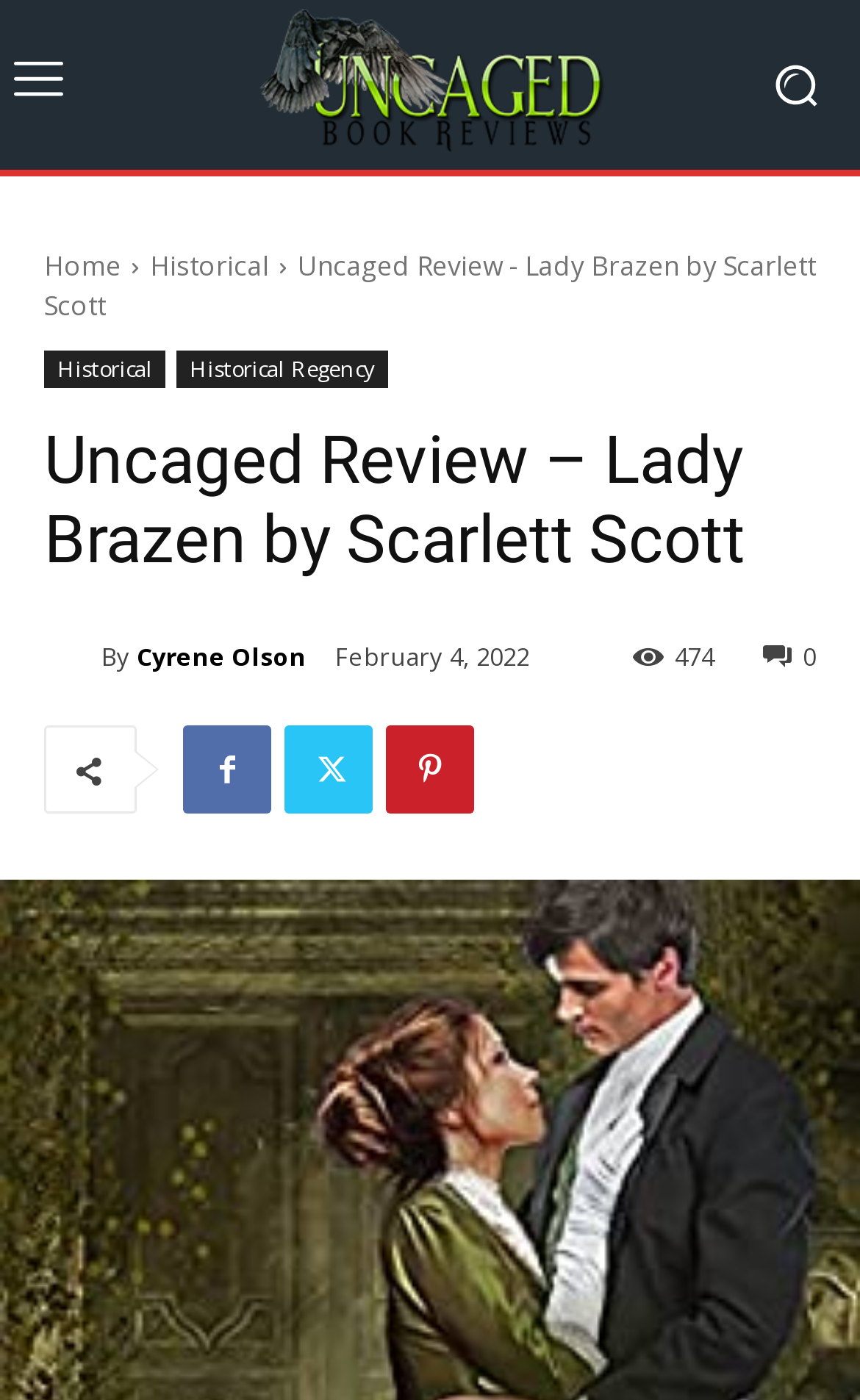Please mark the bounding box coordinates of the area that should be clicked to carry out the instruction: "Go to Home page".

[0.051, 0.176, 0.141, 0.203]